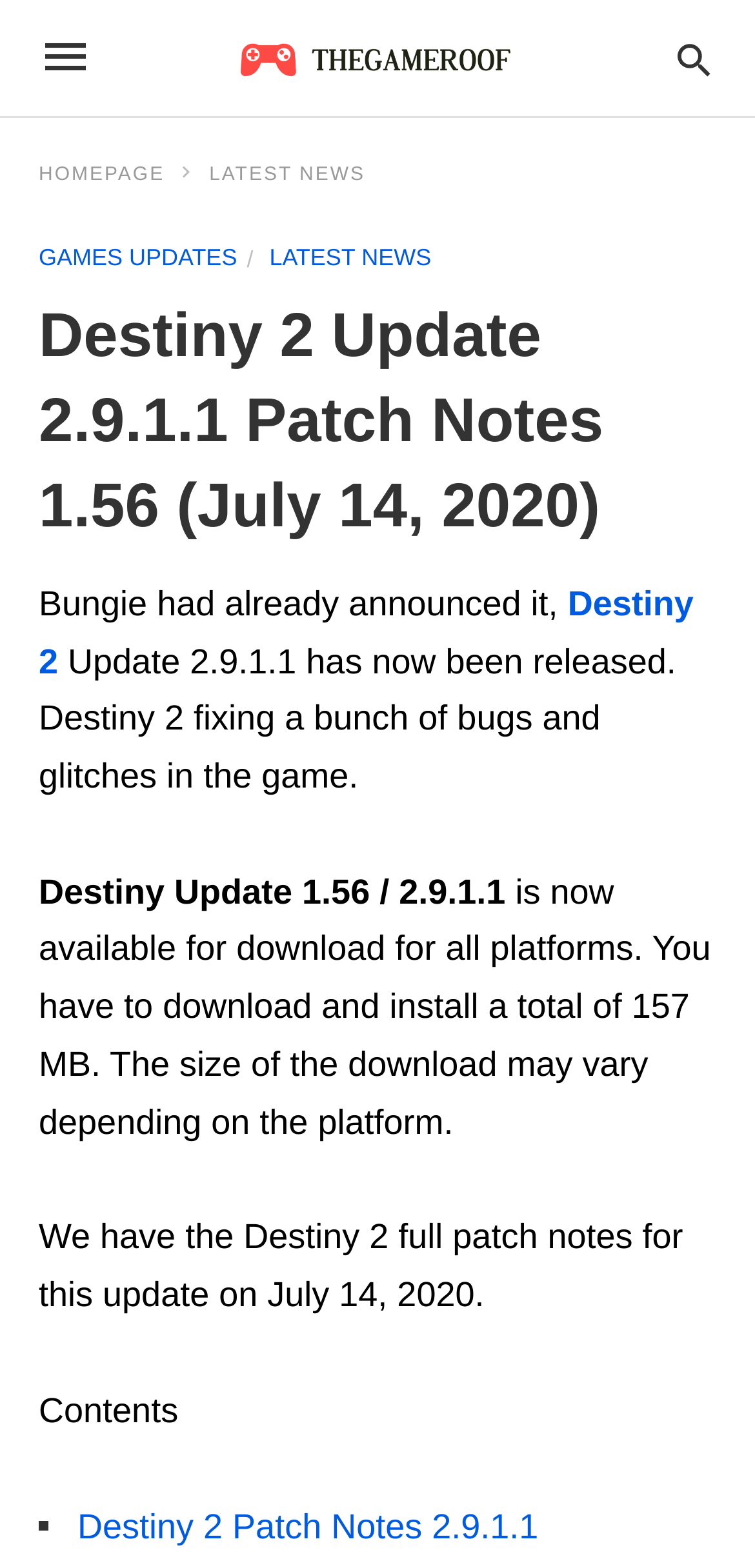What is the size of the download?
Please provide a single word or phrase as the answer based on the screenshot.

157 MB